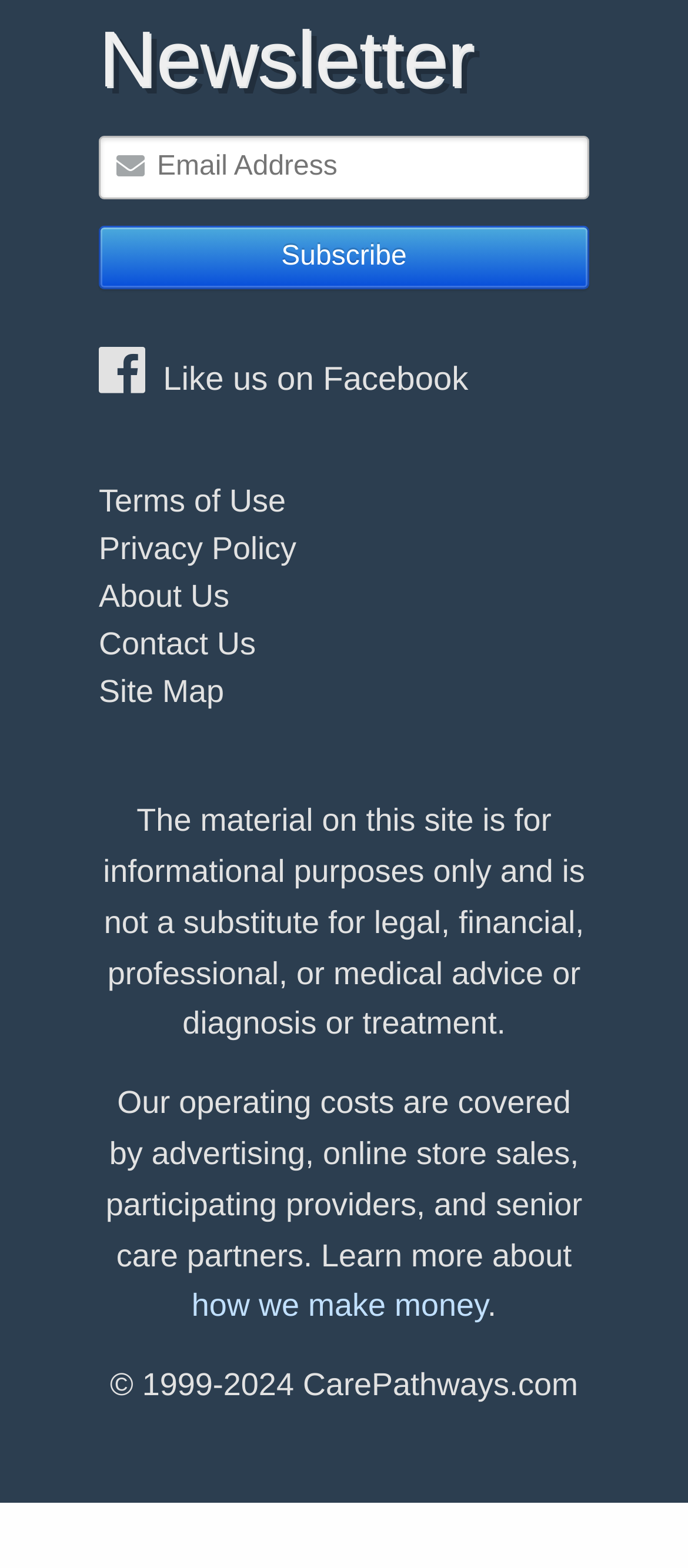Please locate the clickable area by providing the bounding box coordinates to follow this instruction: "Subscribe to the newsletter".

[0.144, 0.144, 0.856, 0.184]